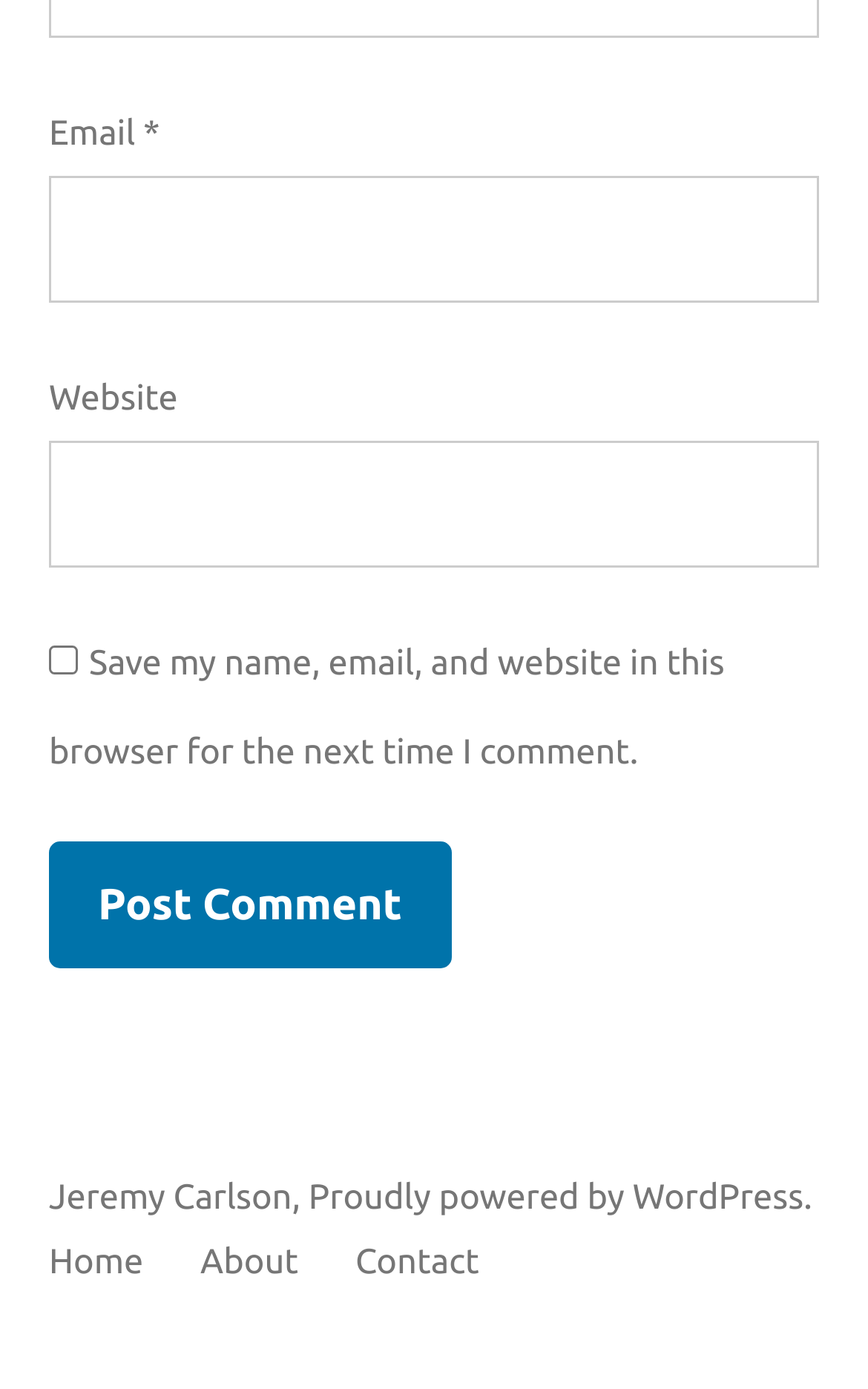Find the bounding box coordinates of the clickable area required to complete the following action: "Post a comment".

[0.056, 0.607, 0.52, 0.698]